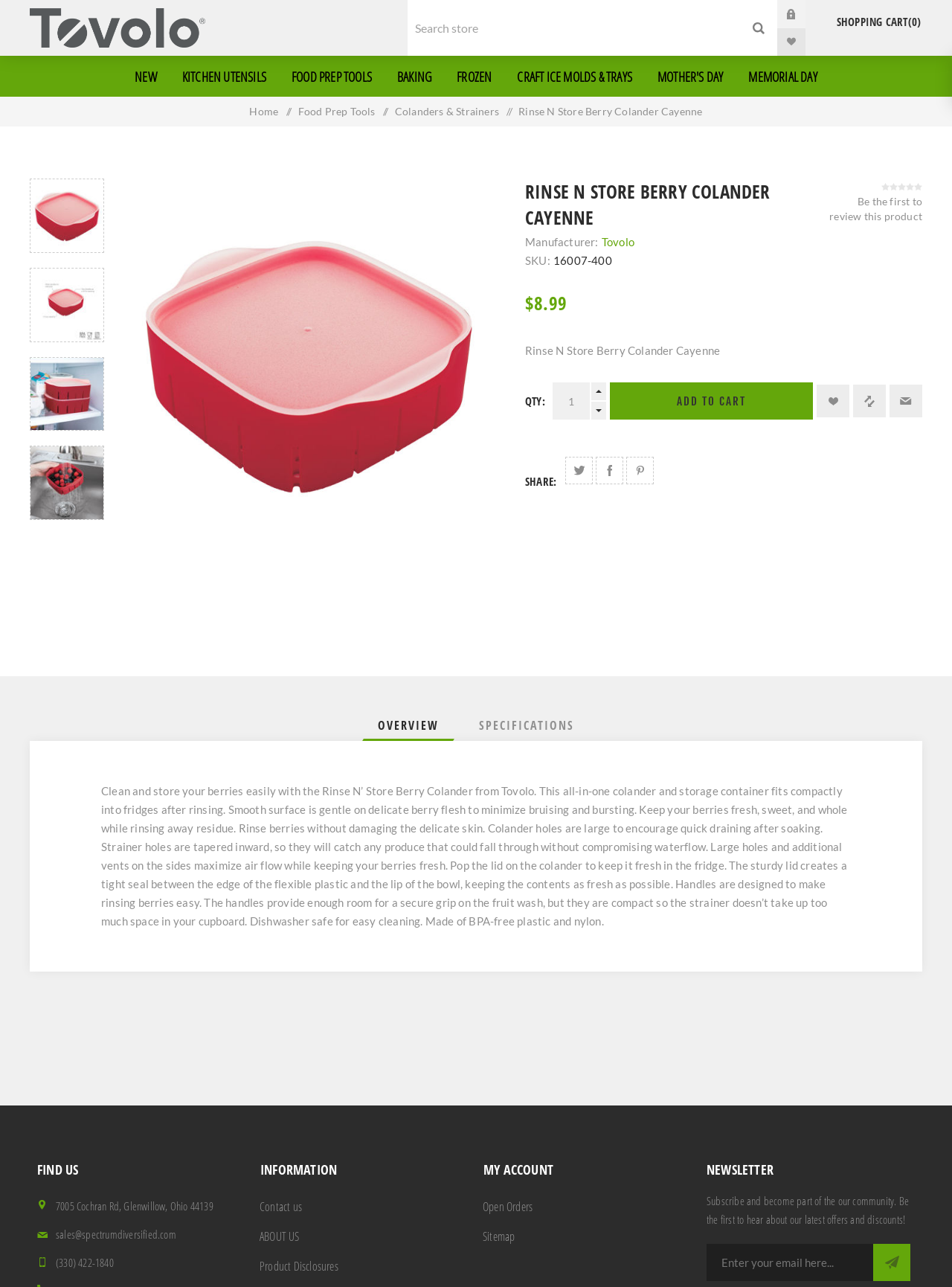Please determine the bounding box coordinates of the section I need to click to accomplish this instruction: "Add to cart".

[0.64, 0.297, 0.854, 0.326]